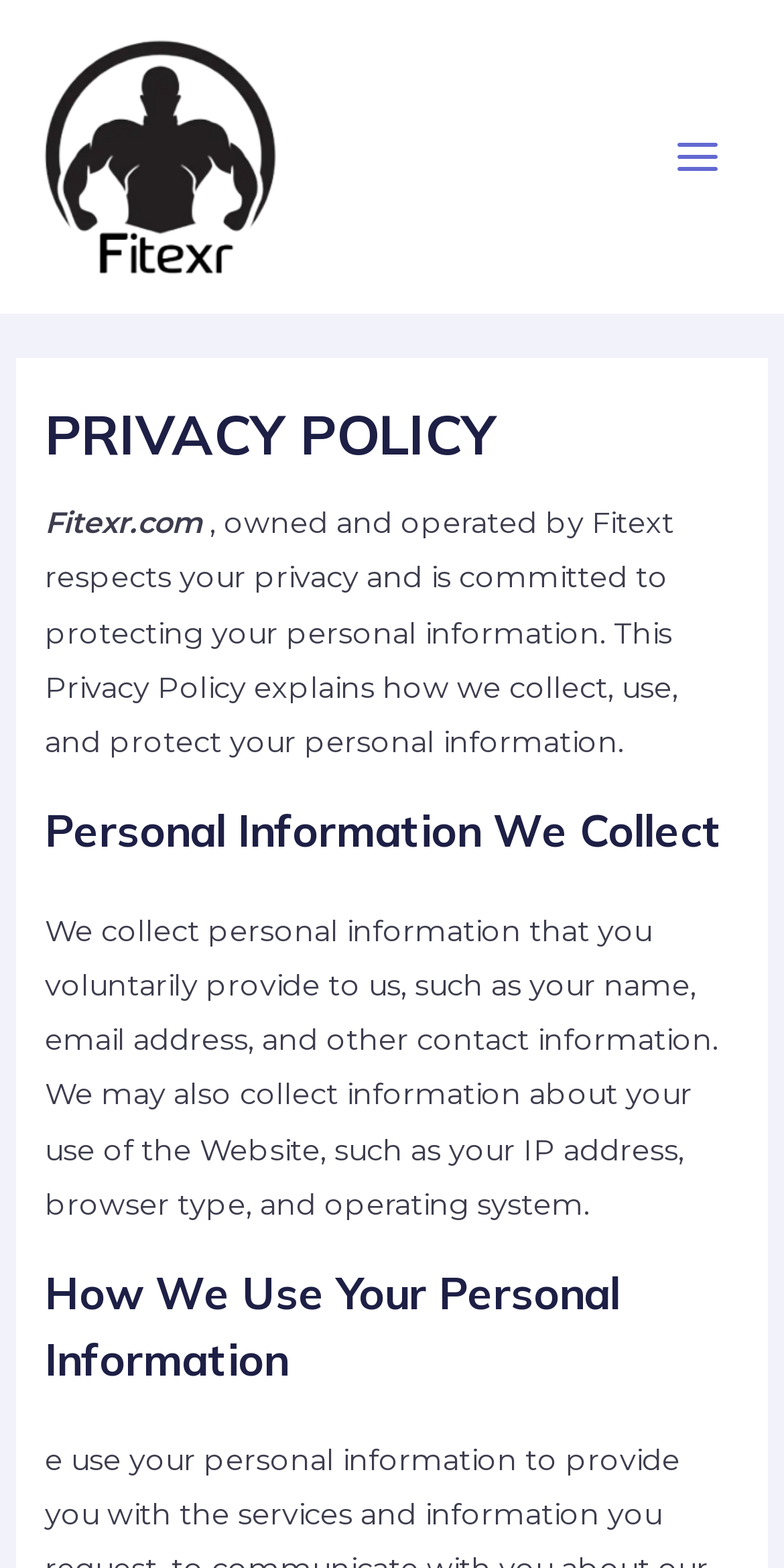Respond to the following query with just one word or a short phrase: 
What is the purpose of this policy?

To protect personal information